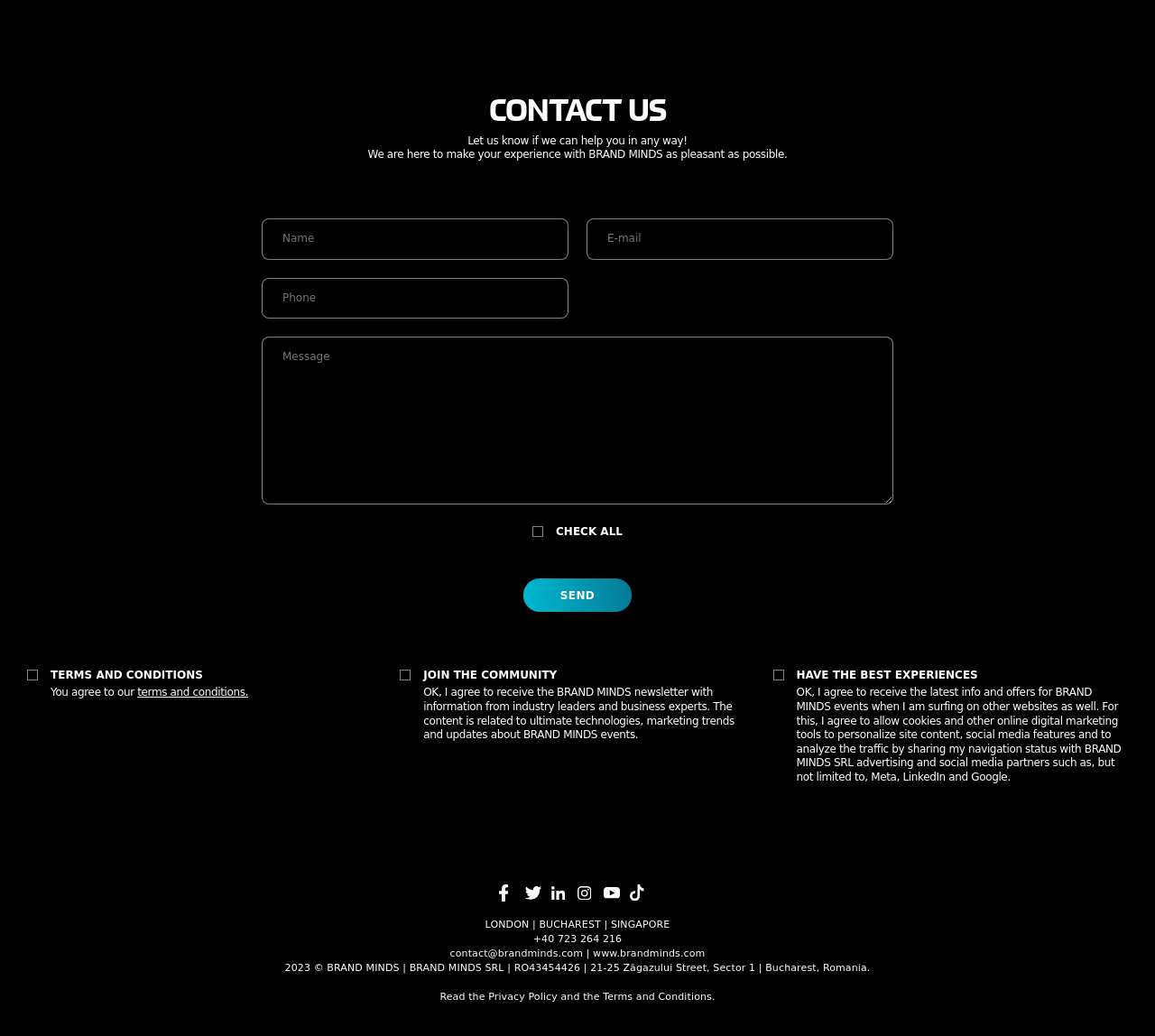Bounding box coordinates must be specified in the format (top-left x, top-left y, bottom-right x, bottom-right y). All values should be floating point numbers between 0 and 1. What are the bounding box coordinates of the UI element described as: aria-label="facebook"

[0.432, 0.853, 0.455, 0.87]